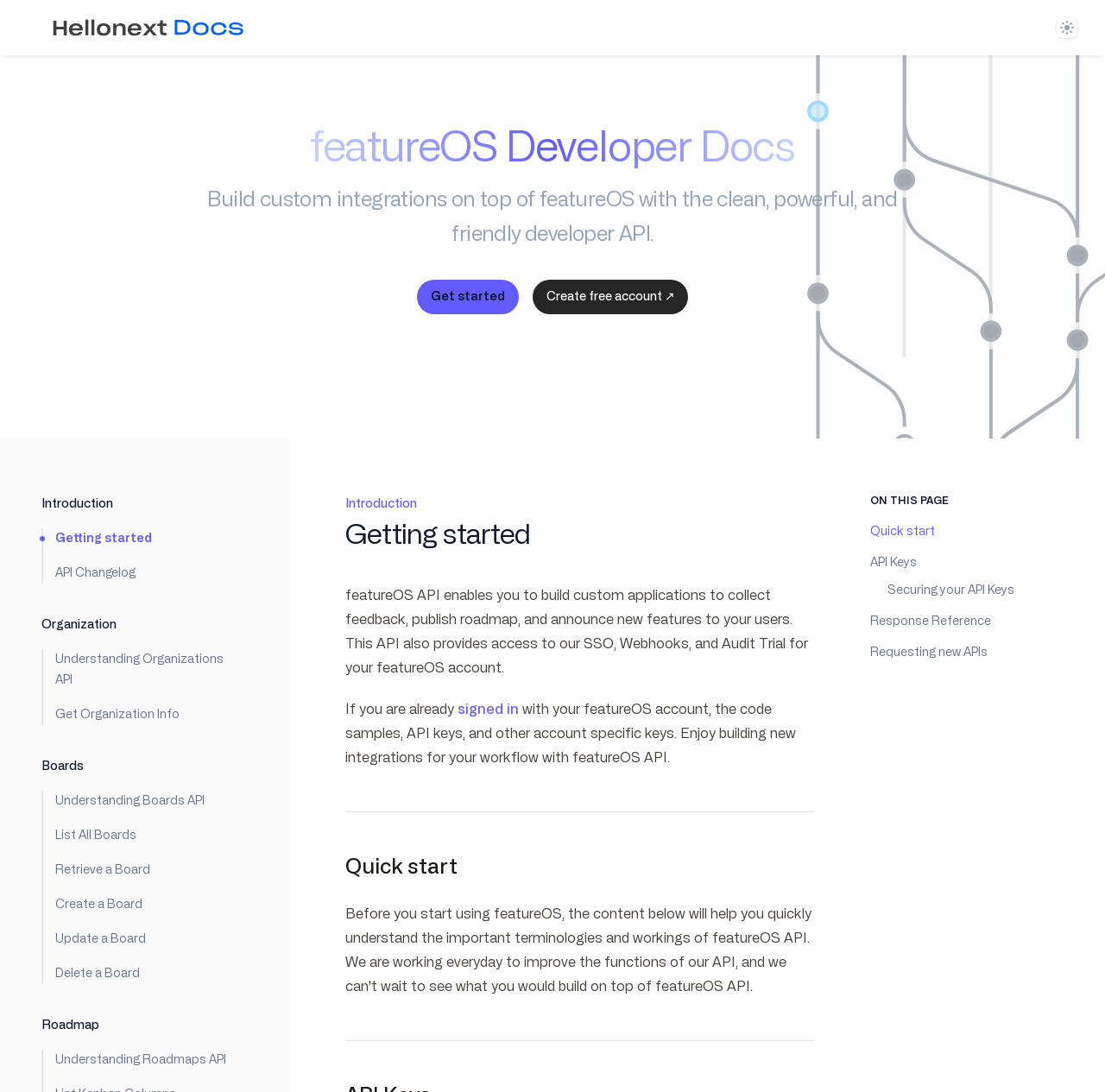Based on the image, please respond to the question with as much detail as possible:
What is the 'Get started' link for?

The 'Get started' link is prominently displayed on the webpage, and it is likely that it leads to a page or section that provides instructions or resources for users to start using the featureOS API. The link is positioned near the introductory text, suggesting that it is an entry point for new users.